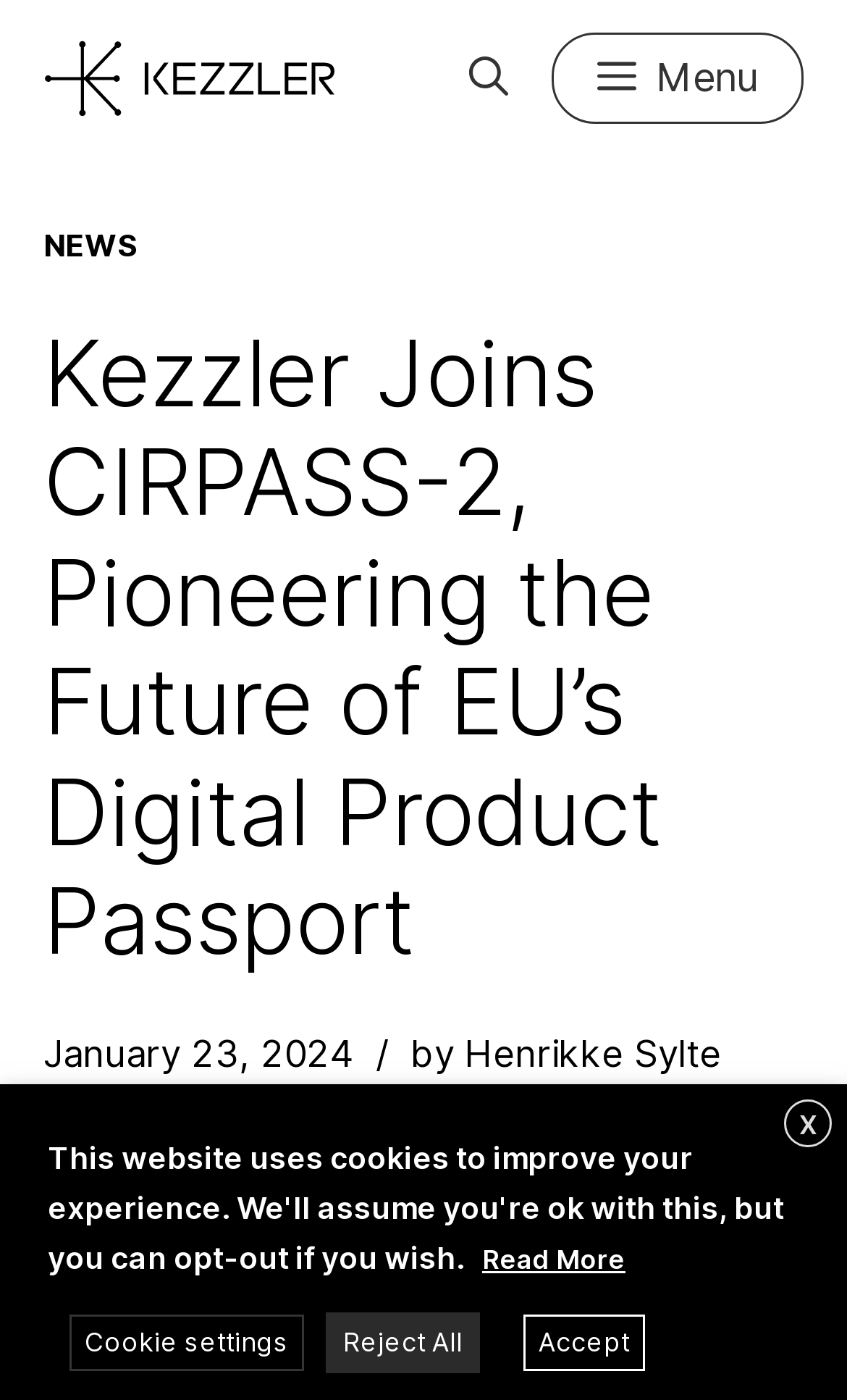What is the purpose of the button with the 'X' icon?
Please provide a single word or phrase based on the screenshot.

Close